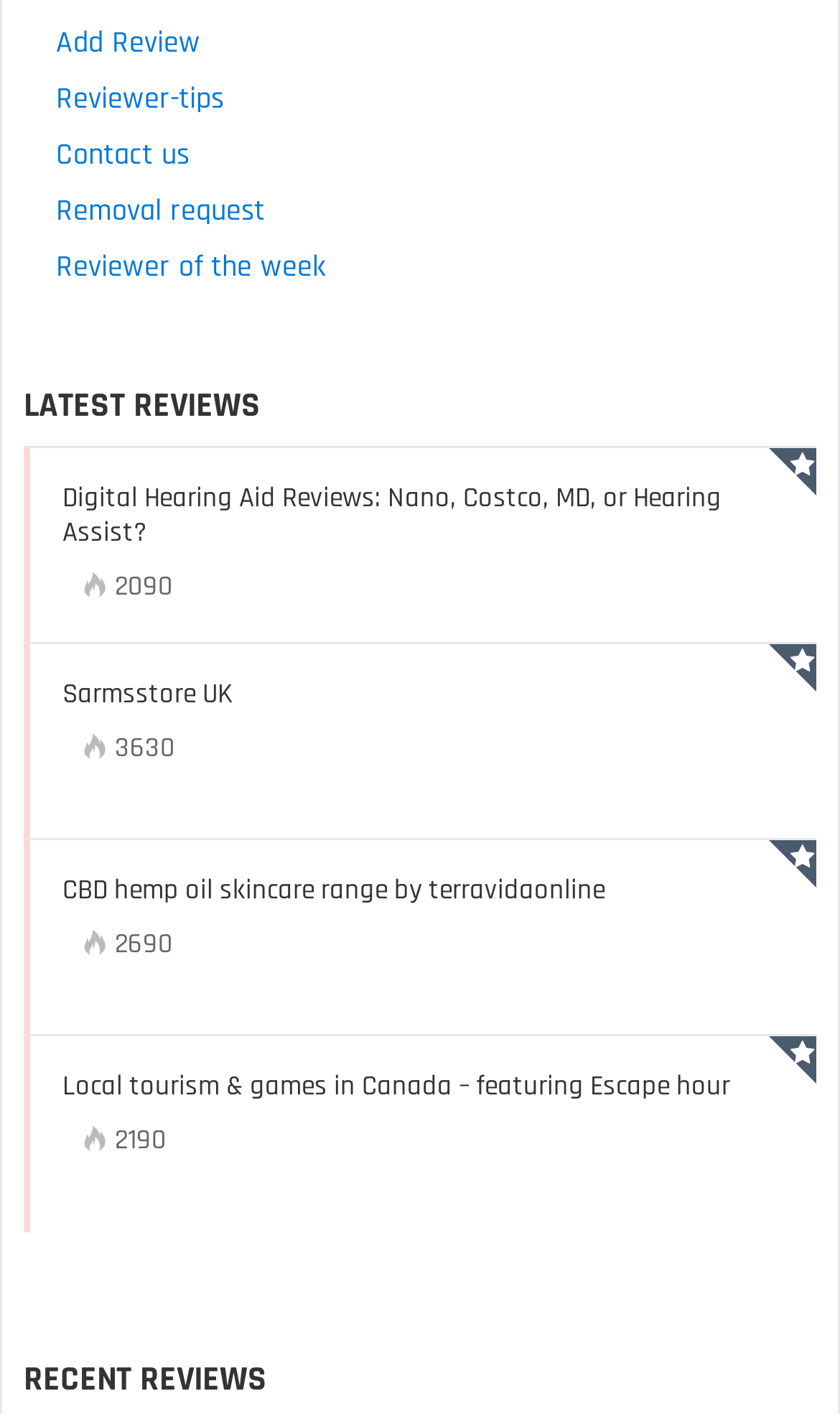What is the category of the first review?
Based on the visual information, provide a detailed and comprehensive answer.

The first review is categorized as 'Digital Hearing Aid' because the StaticText element with ID 1148 has the text 'Digital Hearing Aid Reviews: Nano, Costco, MD, or Hearing Assist?' which suggests that the review is related to digital hearing aids.